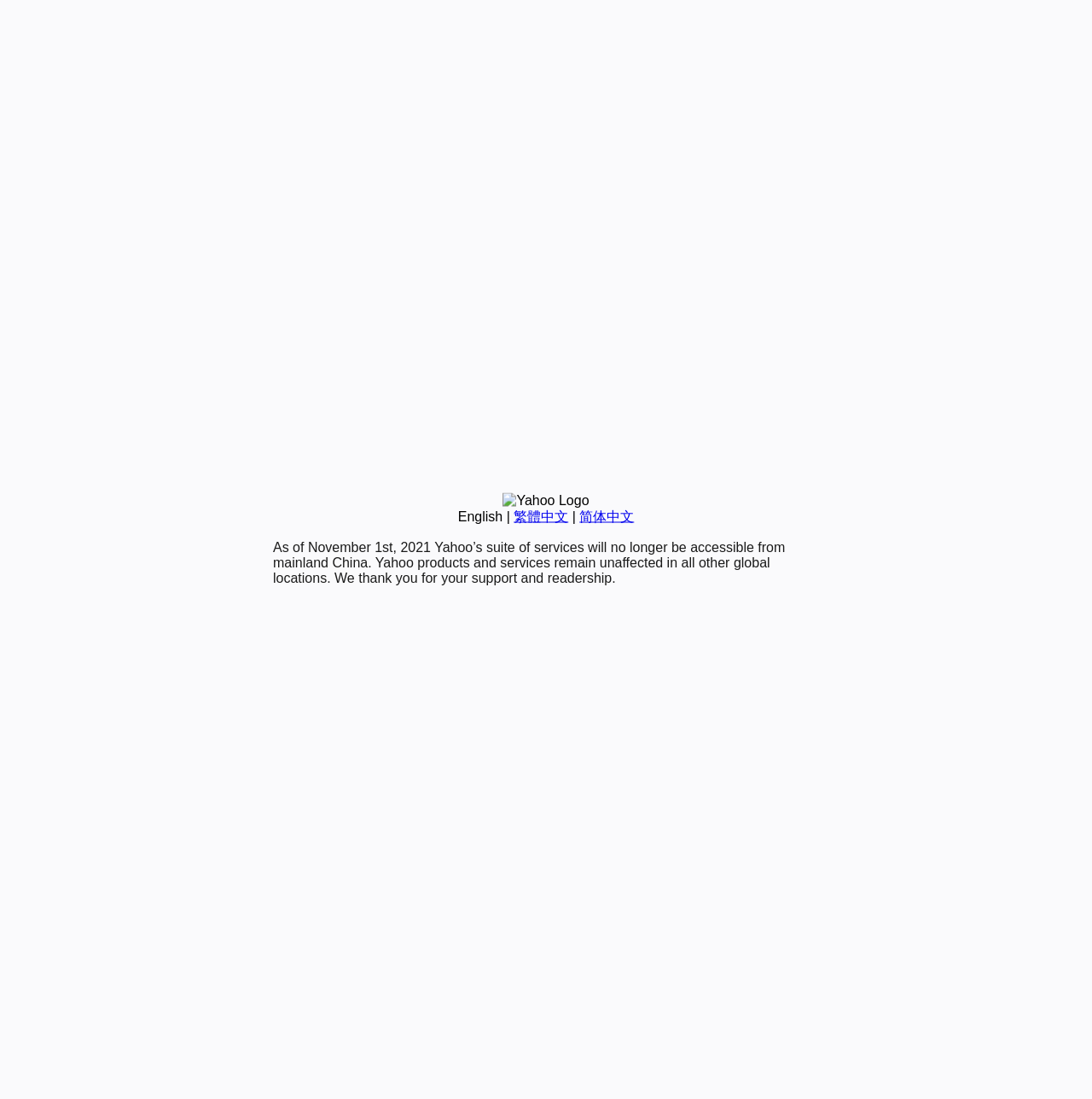Extract the bounding box for the UI element that matches this description: "简体中文".

[0.531, 0.463, 0.581, 0.476]